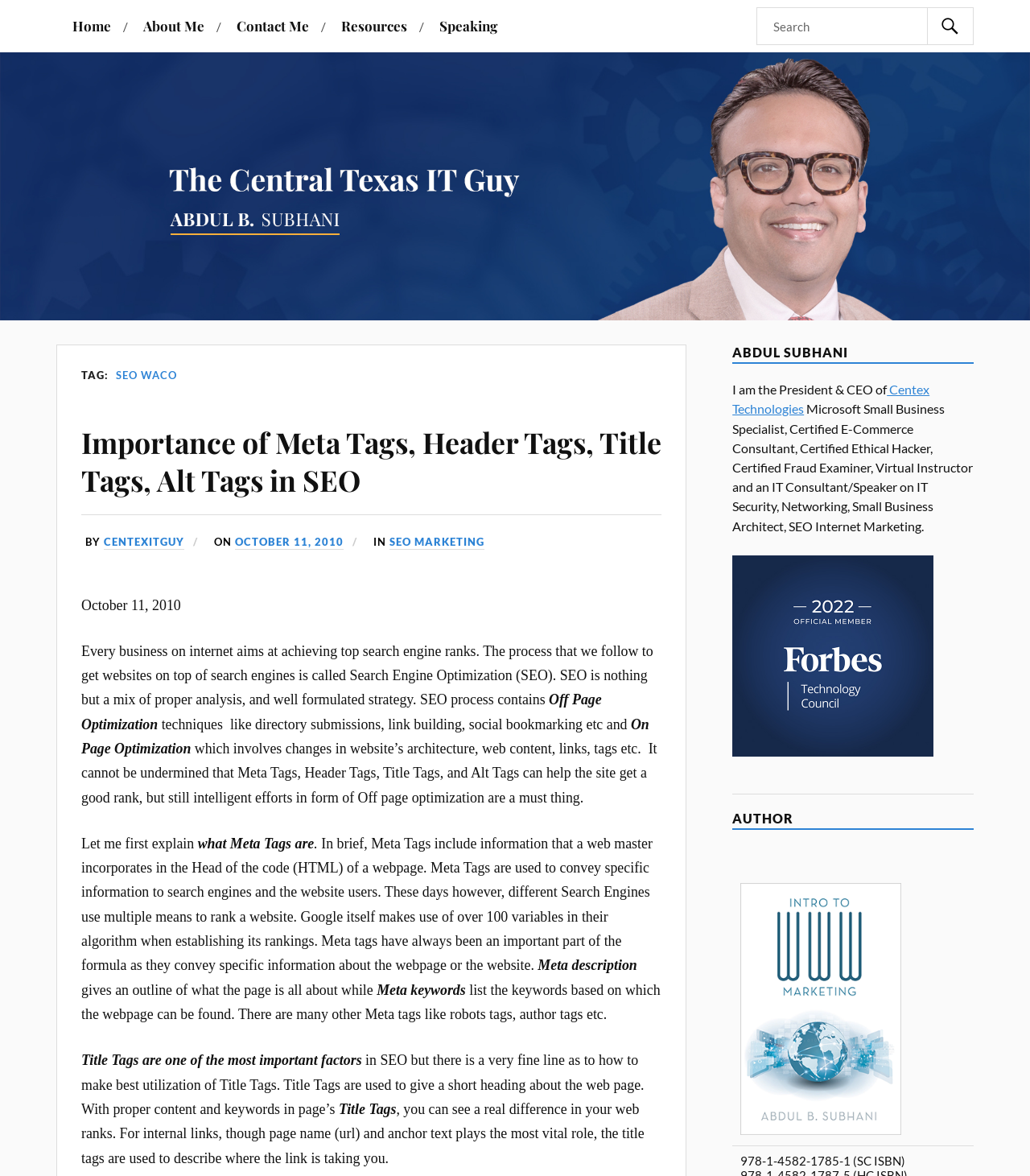Identify the bounding box coordinates of the clickable region necessary to fulfill the following instruction: "Click on the Home link". The bounding box coordinates should be four float numbers between 0 and 1, i.e., [left, top, right, bottom].

[0.07, 0.0, 0.108, 0.044]